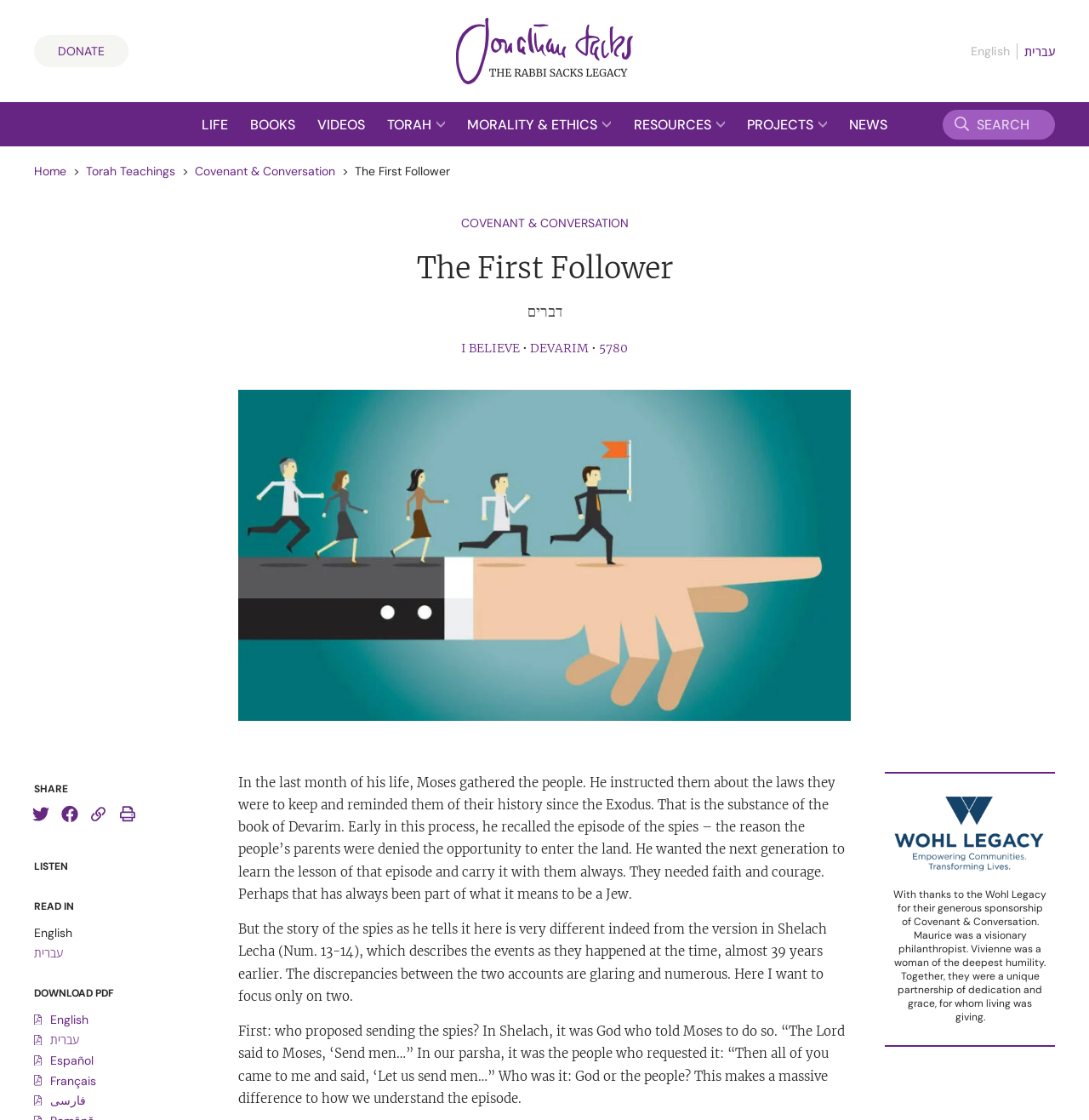How many social media sharing buttons are there?
Please provide a comprehensive answer to the question based on the webpage screenshot.

The number of social media sharing buttons can be counted by looking at the buttons under the 'SHARE' heading, which includes four buttons with different social media icons.